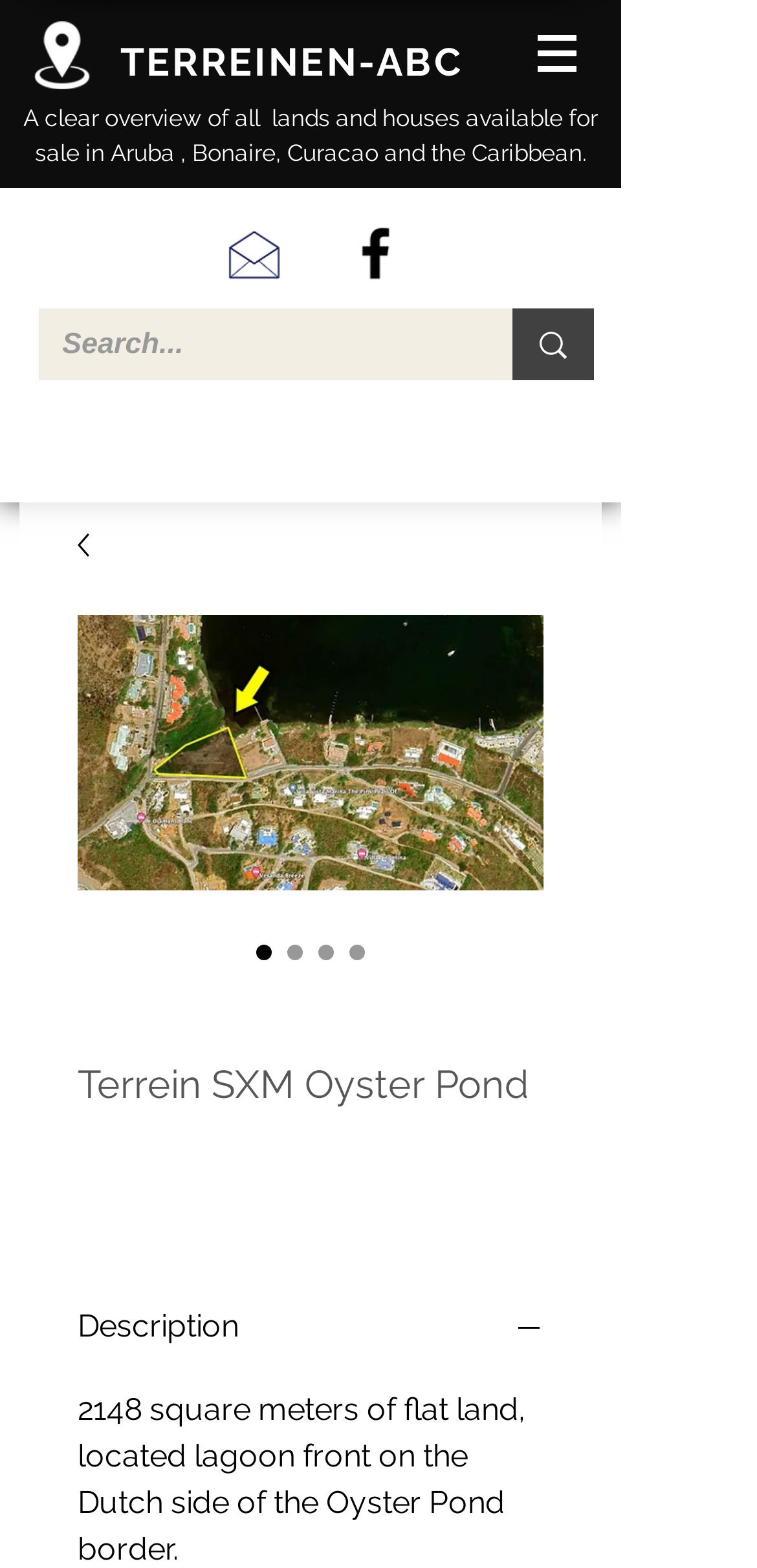Please respond to the question using a single word or phrase:
What is the name of the current terrein?

Terrein SXM Oyster Pond